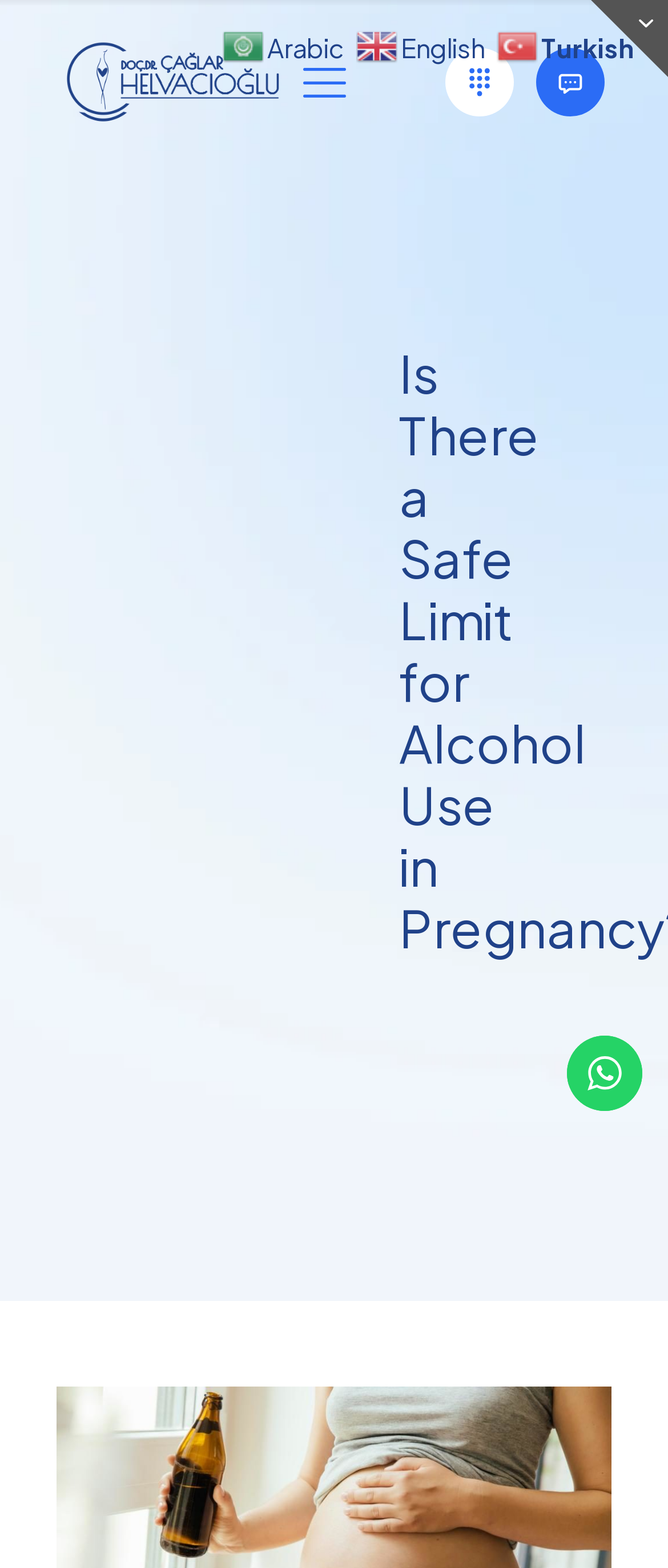Respond to the following query with just one word or a short phrase: 
What is the purpose of the 'Open sliding top' link?

To open a sliding top